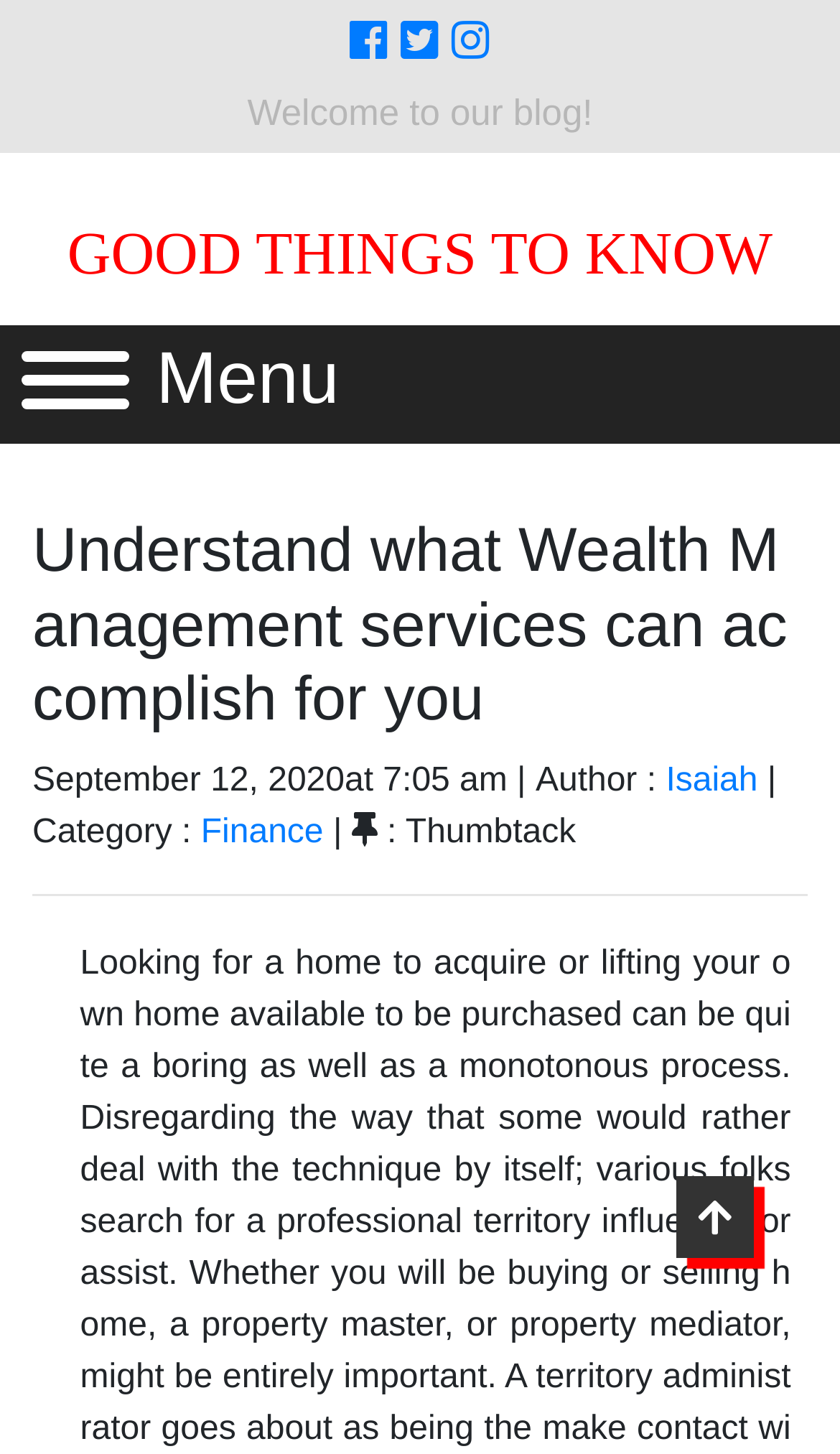What is the category of the blog post?
Using the image as a reference, give an elaborate response to the question.

I determined the category of the blog post by looking at the text 'Category :' and the link 'Finance' that follows it, which indicates that the category of the blog post is Finance.